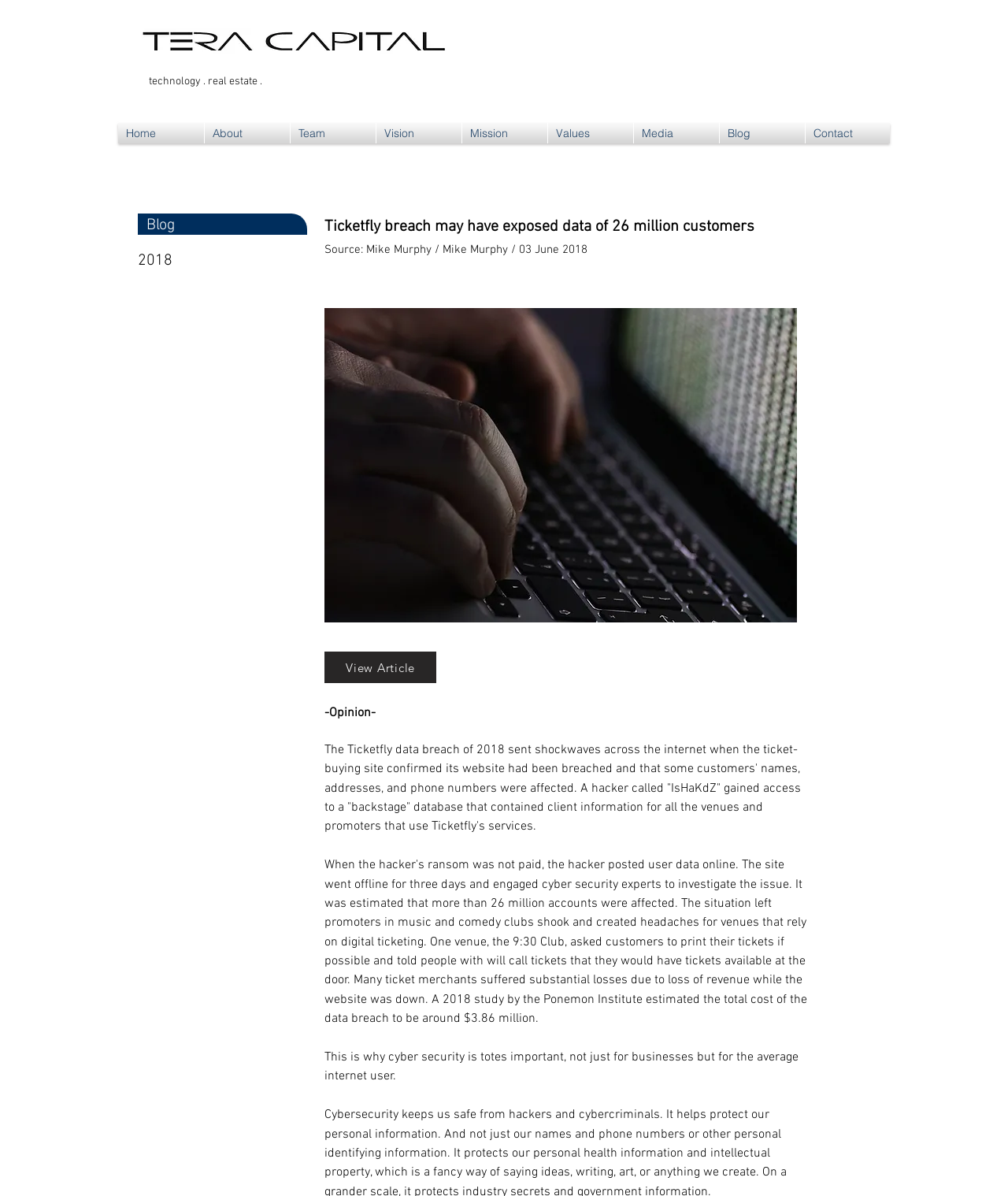What is the purpose of the image in the blog post?
Offer a detailed and exhaustive answer to the question.

The answer can be found by looking at the image with the description 'MW-FI842_hack03_20170323192052_ZH.jpg' and its position in the blog post, which suggests that the image is used to illustrate the breach described in the text.